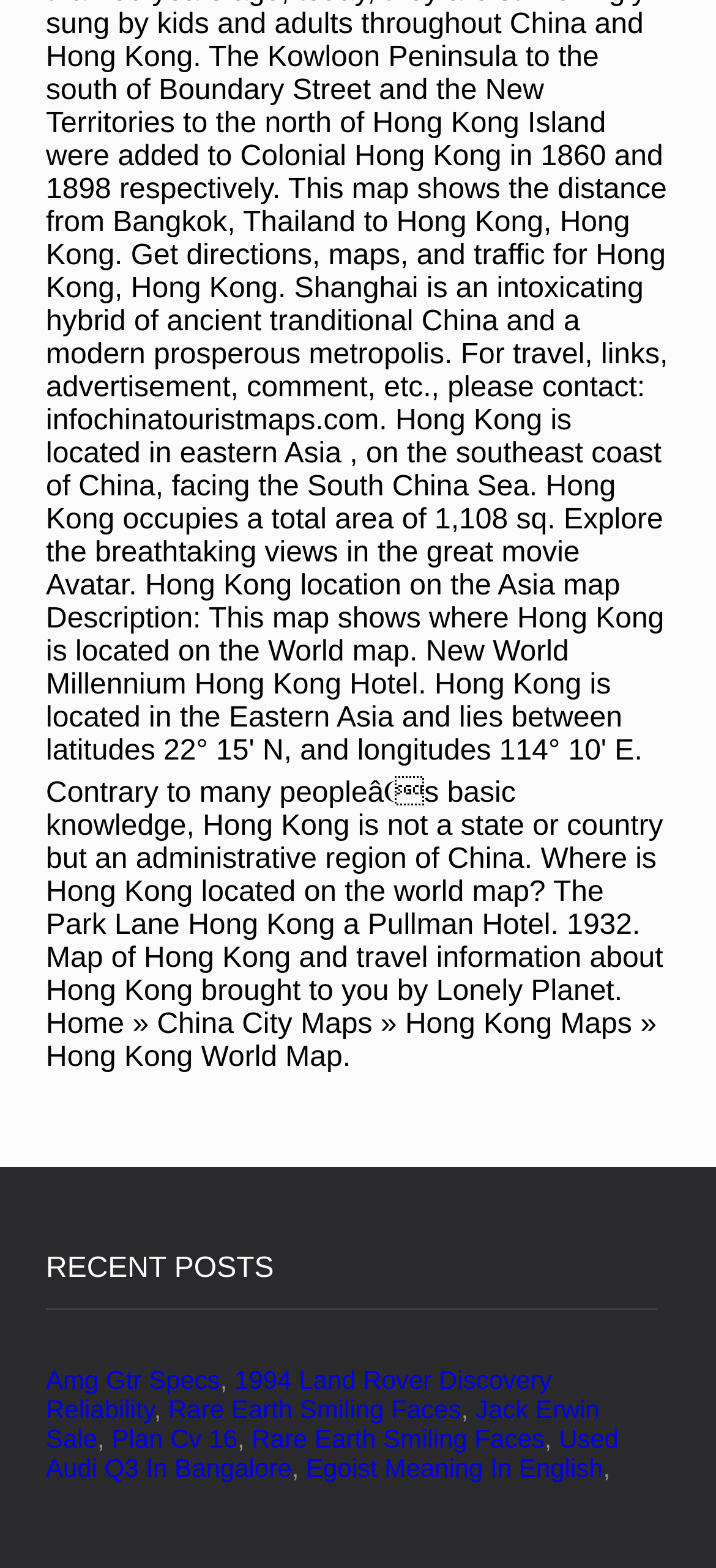How many links are there in the recent posts section?
Please provide a full and detailed response to the question.

I counted the number of link elements under the 'RECENT POSTS' static text element, which are 'Amg Gtr Specs', '1994 Land Rover Discovery Reliability', 'Rare Earth Smiling Faces', 'Jack Erwin Sale', 'Plan Cv 16', 'Rare Earth Smiling Faces', 'Used Audi Q3 In Bangalore', and 'Egoist Meaning In English'.